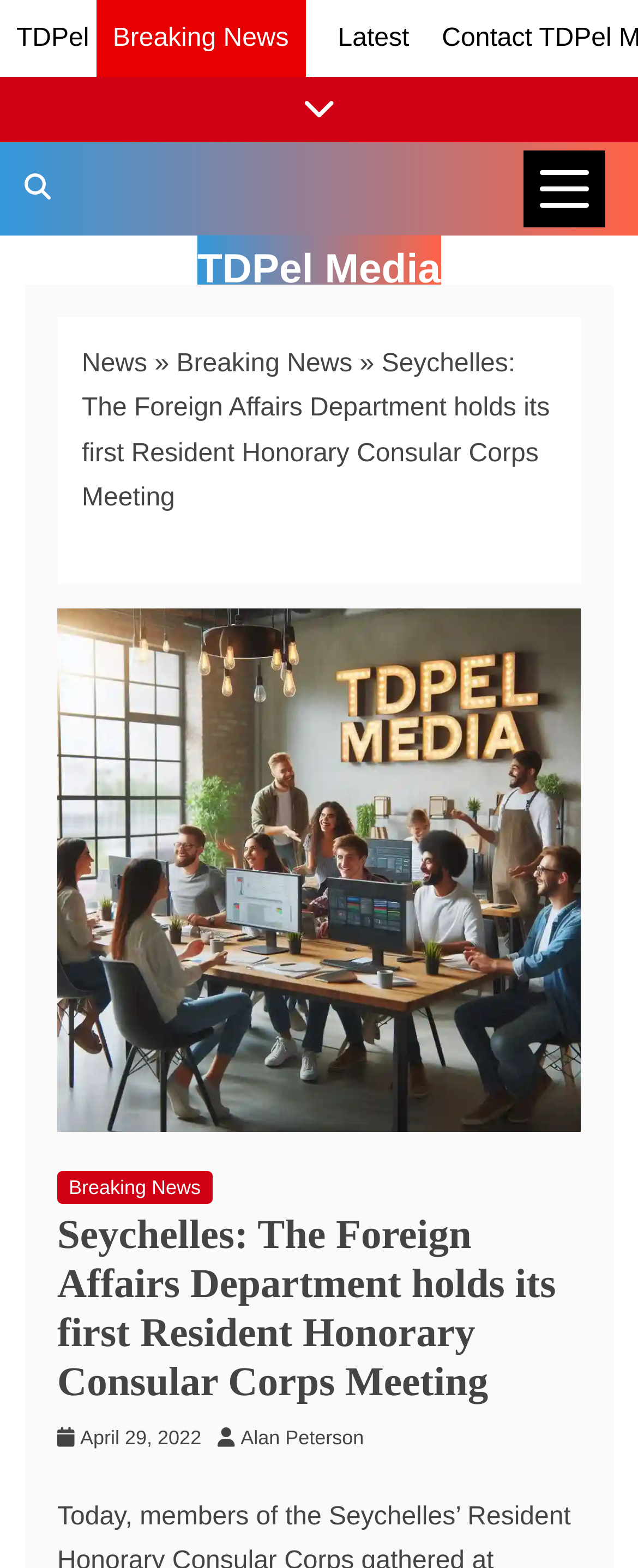Please identify the bounding box coordinates of the element's region that should be clicked to execute the following instruction: "Expand the 'News Categories' button". The bounding box coordinates must be four float numbers between 0 and 1, i.e., [left, top, right, bottom].

[0.821, 0.096, 0.949, 0.145]